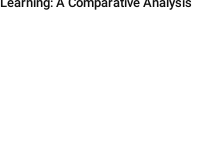Use a single word or phrase to answer the question: 
What is the context of the article?

Language education